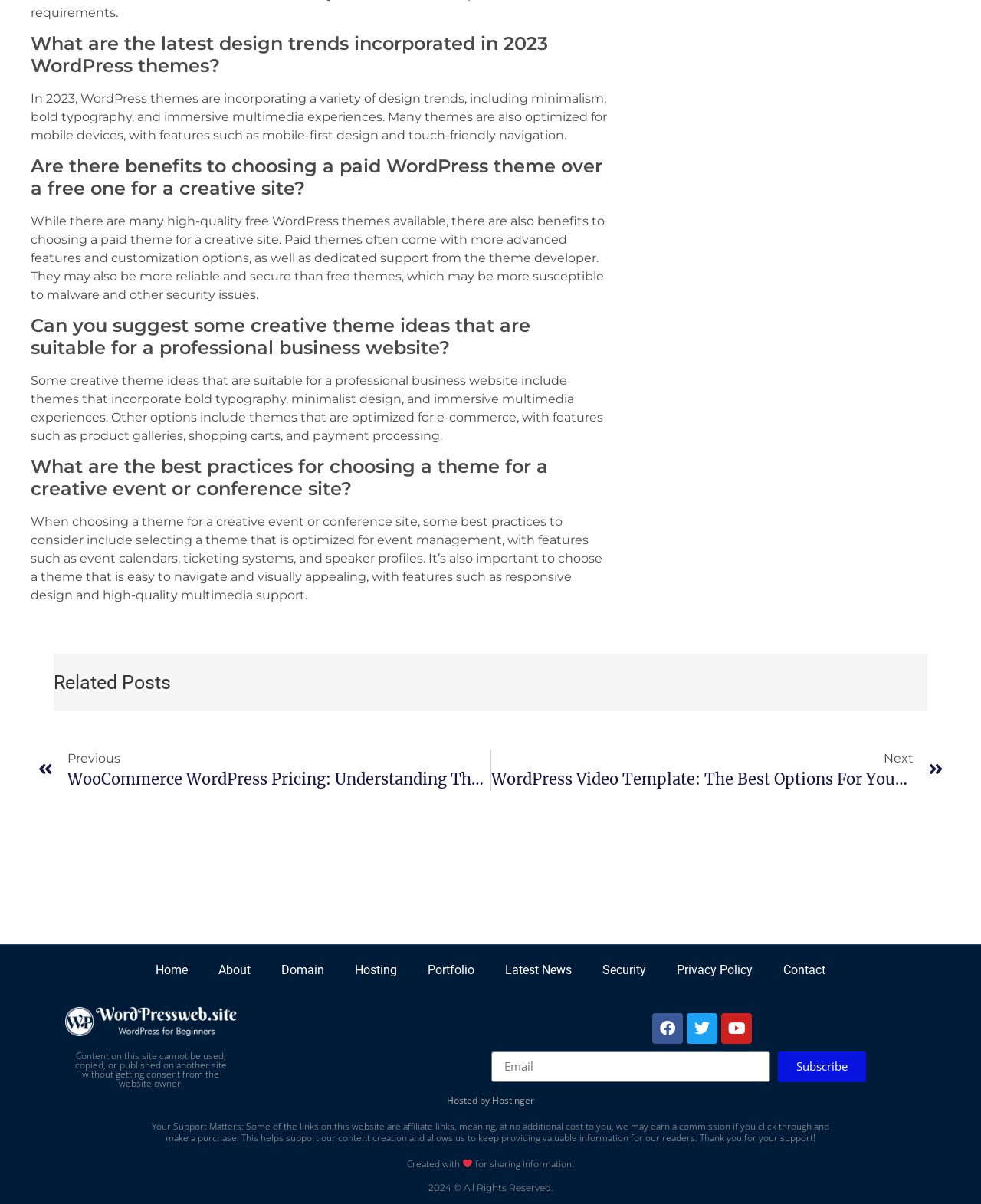Identify the bounding box coordinates necessary to click and complete the given instruction: "Enter email address".

[0.501, 0.873, 0.785, 0.899]